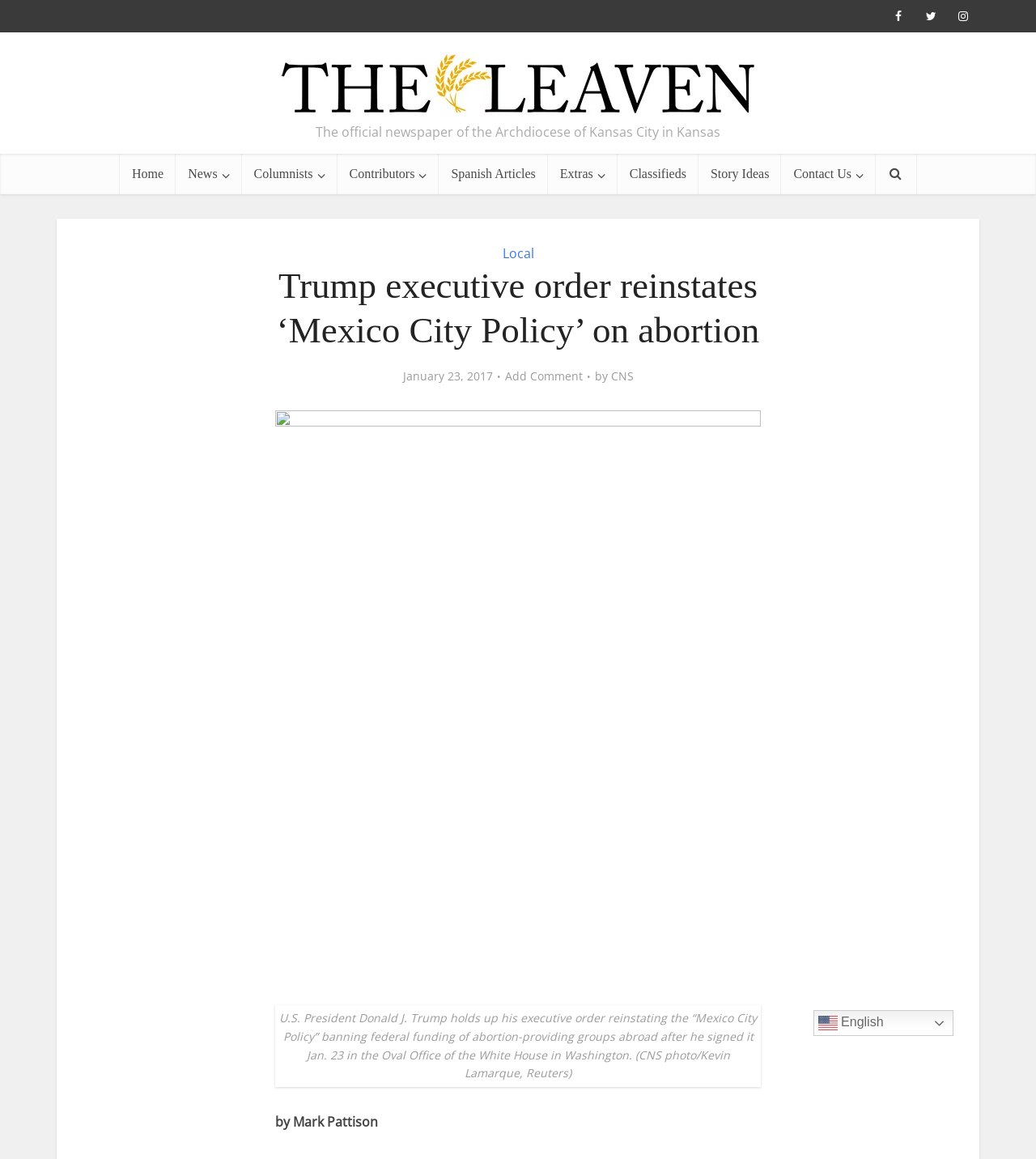Explain the webpage's layout and main content in detail.

The webpage is an article from The Leaven Catholic Newspaper, with the title "Trump executive order reinstates 'Mexico City Policy' on abortion". At the top, there are three social media links and a link to the newspaper's homepage. Below that, there is a logo of The Leaven Catholic Newspaper, accompanied by a tagline "The official newspaper of the Archdiocese of Kansas City in Kansas".

The main navigation menu is located below the logo, with links to "Home", "Columnists", "Contributors", "Spanish Articles", "Classifieds", "Story Ideas", "Contact Us", and a search icon. To the right of the navigation menu, there is a section labeled "Extras".

The main content of the article is divided into two sections. The top section has a heading with the article title, followed by a subheading with the date "January 23, 2017". Below that, there is a link to add a comment, the author's name "CNS", and a brief description of the article.

The bottom section features a large image of President Donald J. Trump holding up an executive order, with a caption describing the scene. Below the image, there is a paragraph of text describing the executive order, followed by the author's name "Mark Pattison". At the very bottom of the page, there is a language selection link "en English" with a flag icon.